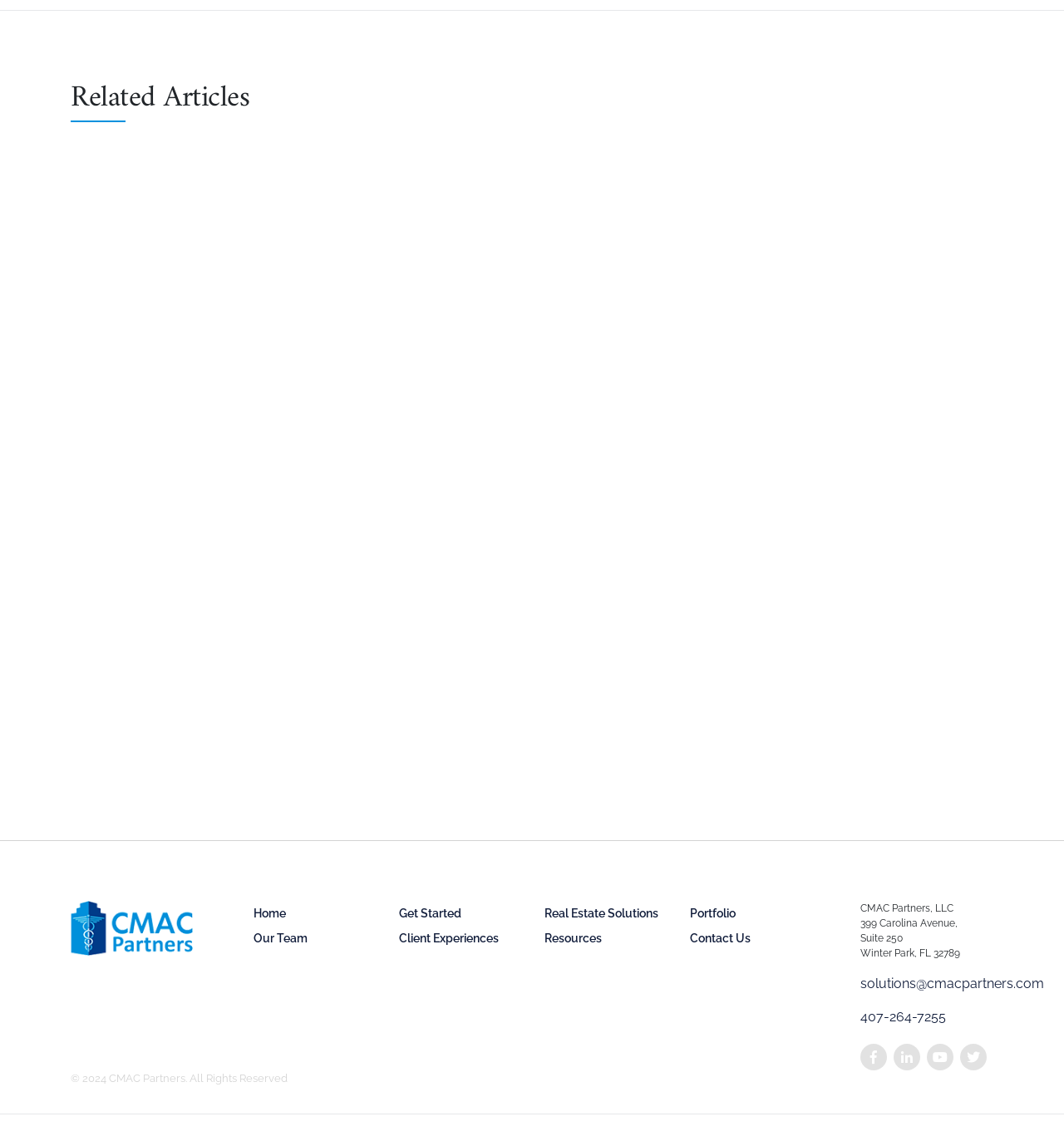Locate the bounding box coordinates of the clickable area to execute the instruction: "Click on the 'Home' link". Provide the coordinates as four float numbers between 0 and 1, represented as [left, top, right, bottom].

None